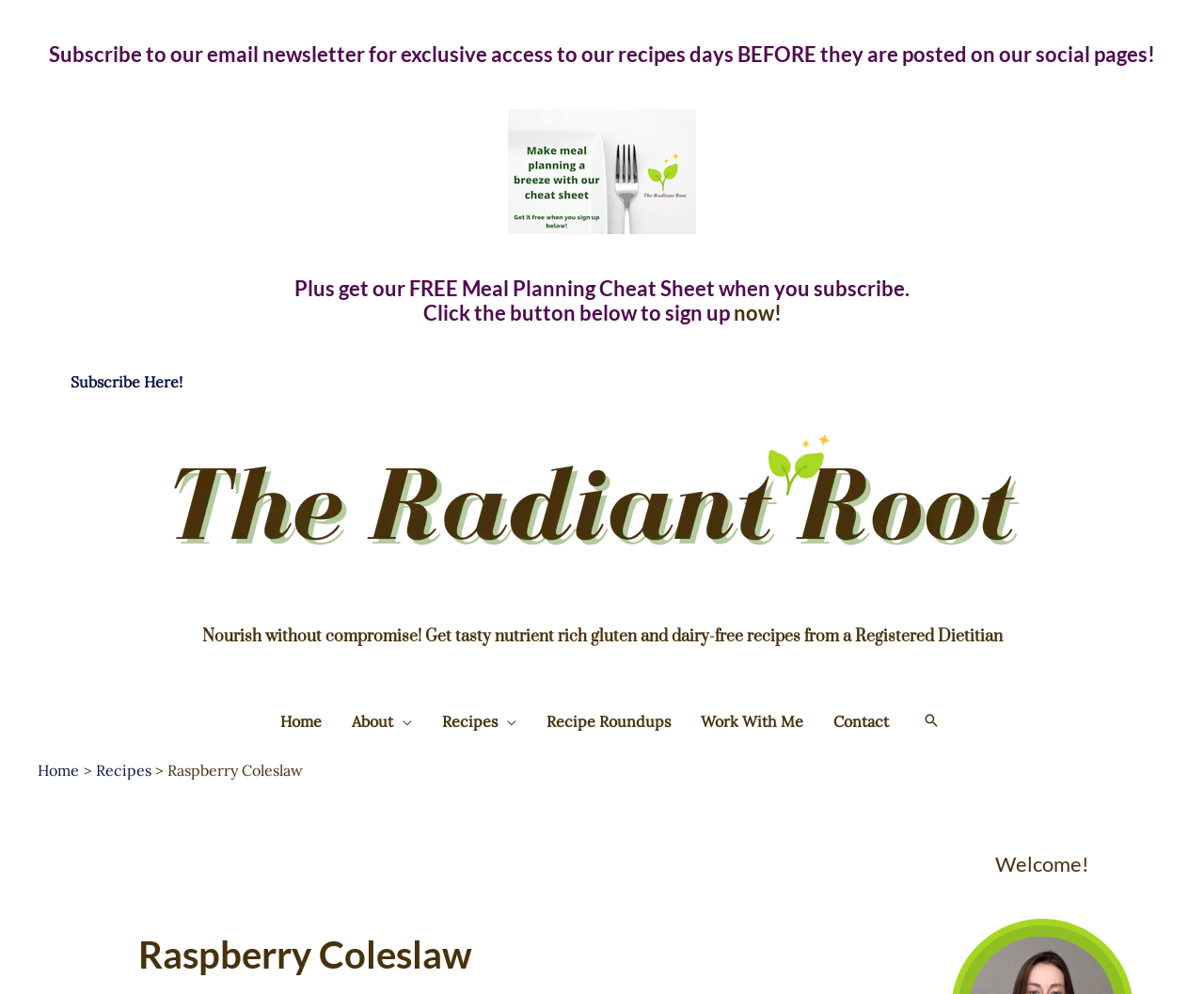What is the name of the food blog?
Give a comprehensive and detailed explanation for the question.

I found the name of the food blog by looking at the logo image in the header section, which has the text 'The Radiant Root' with a green root and two yellow stars on top.